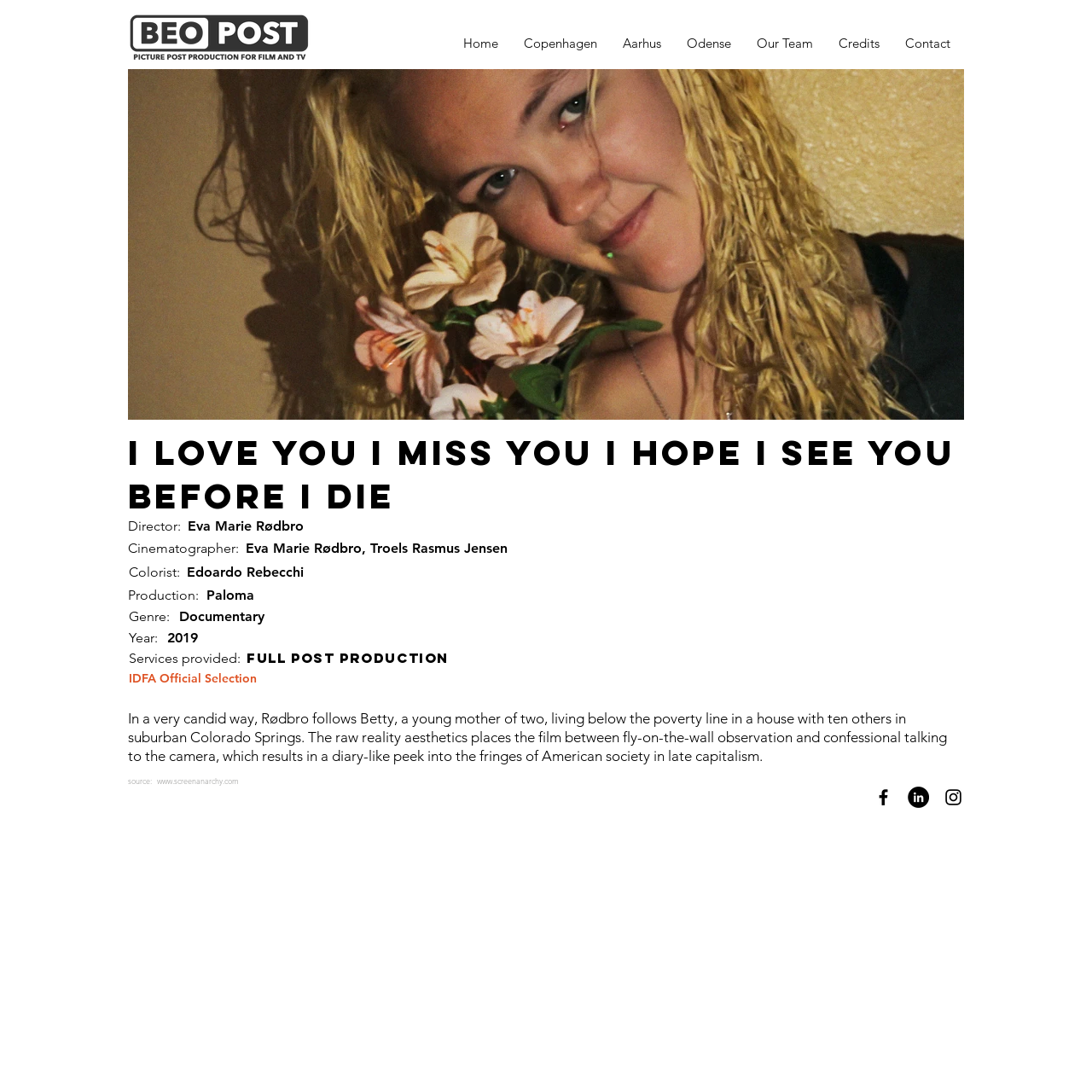What is the primary heading on this webpage?

Full Post Production